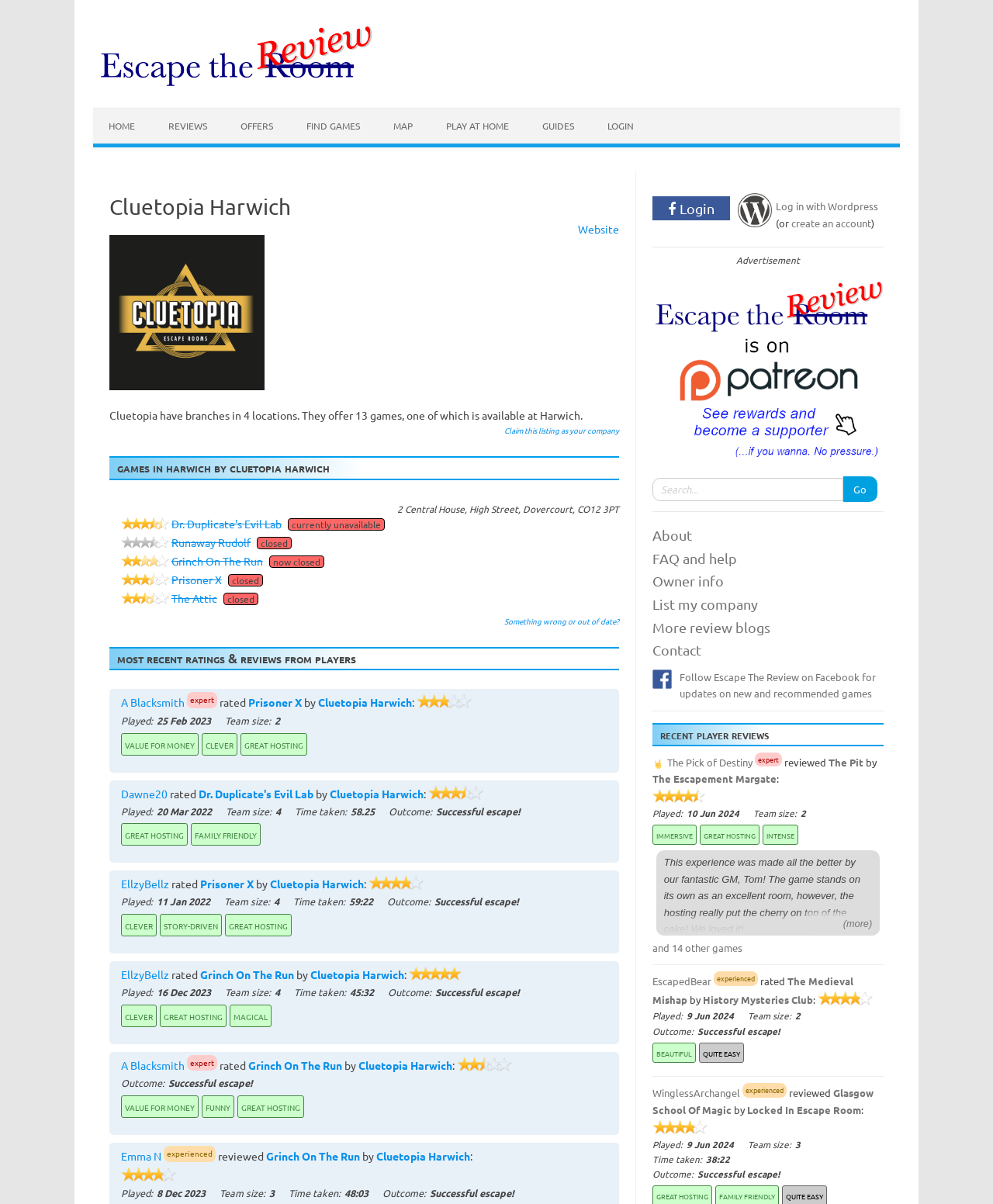Determine the bounding box coordinates of the clickable element necessary to fulfill the instruction: "Click on the 'REVIEWS' link". Provide the coordinates as four float numbers within the 0 to 1 range, i.e., [left, top, right, bottom].

[0.154, 0.09, 0.224, 0.119]